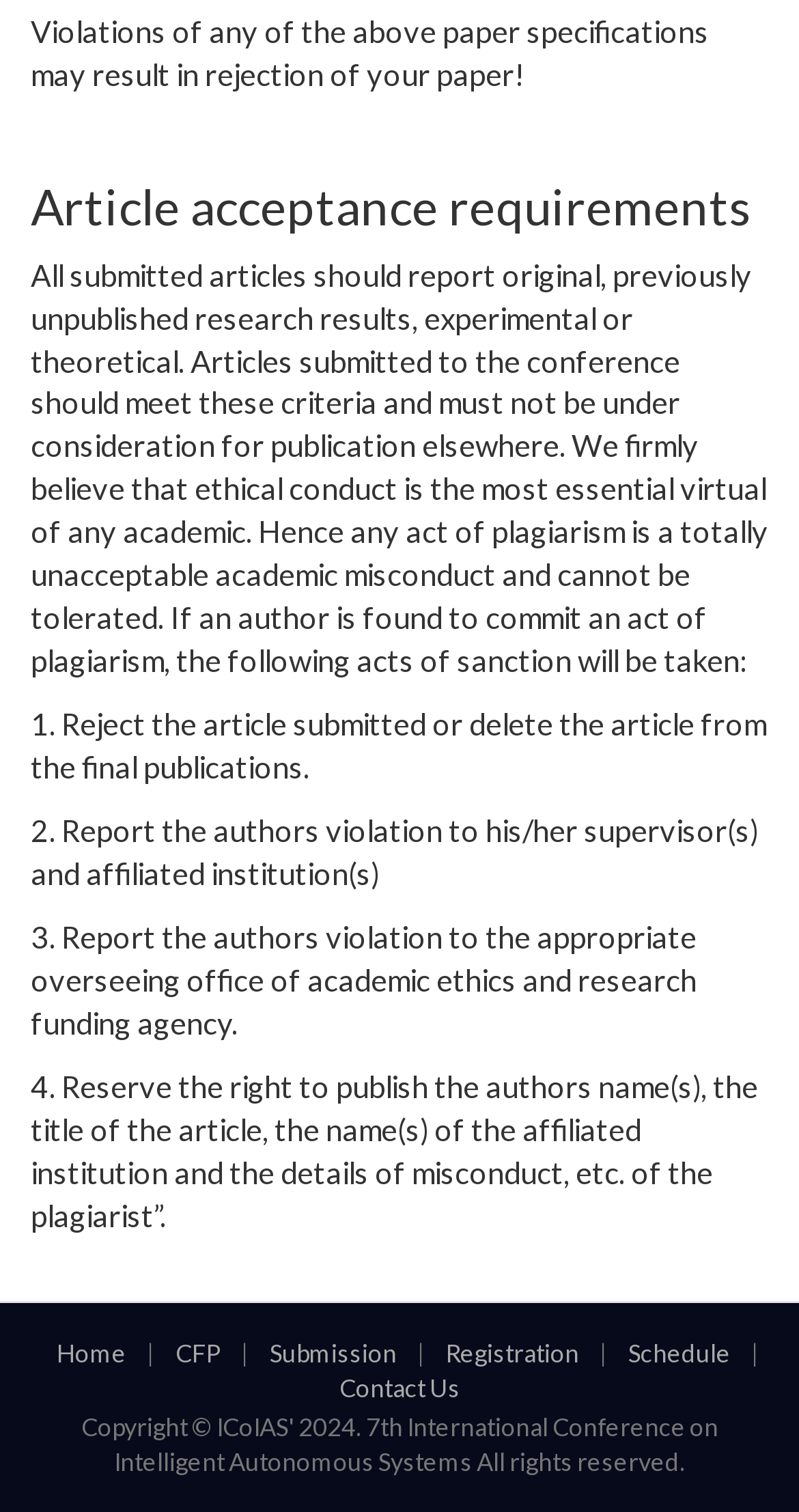What are the criteria for article submission?
Give a detailed response to the question by analyzing the screenshot.

The webpage states that all submitted articles should report original, previously unpublished research results, experimental or theoretical, and must not be under consideration for publication elsewhere.